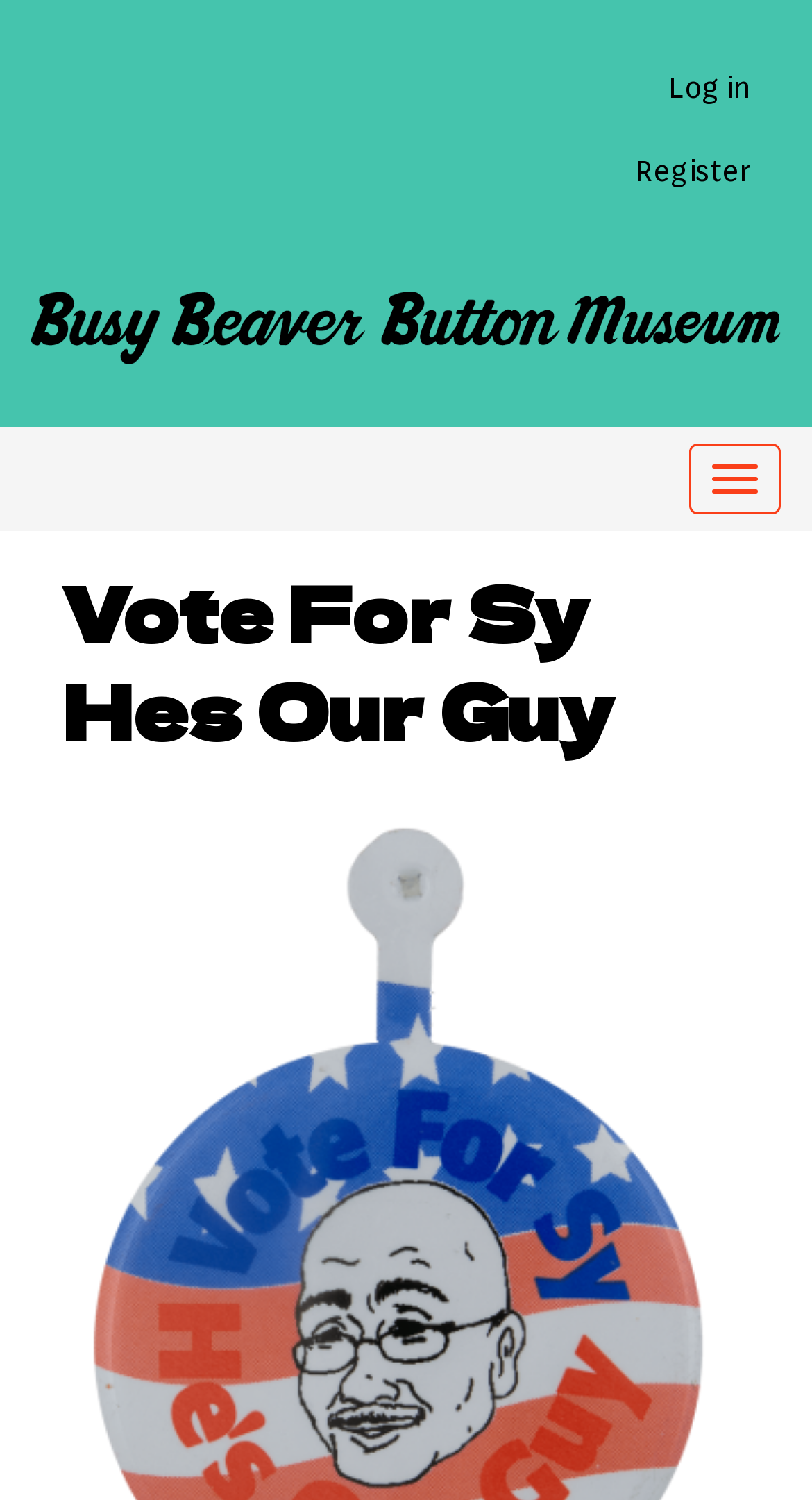Please analyze the image and provide a thorough answer to the question:
What is the name of the person to vote for?

The webpage has a heading 'Vote For Sy Hes Our Guy' which suggests that the person to vote for is named Sy.